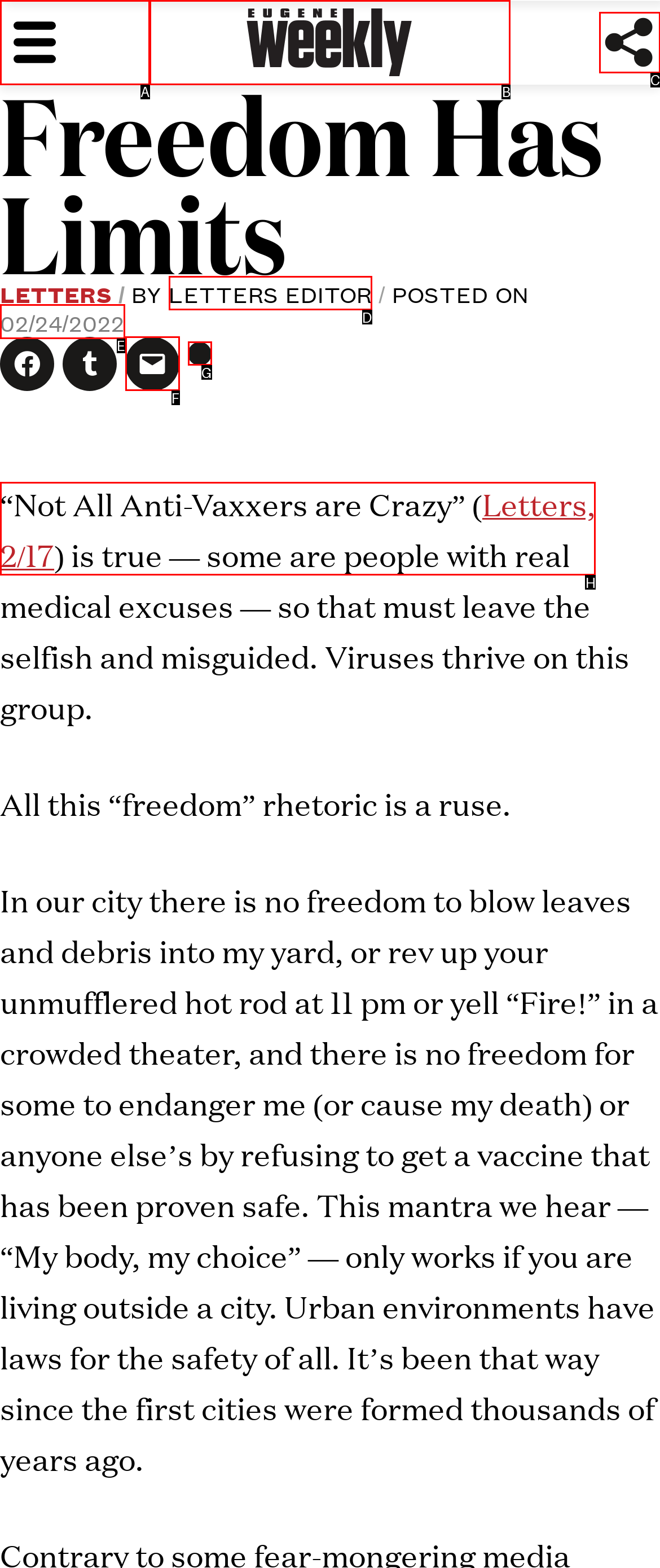Choose the UI element you need to click to carry out the task: Check the date of posting.
Respond with the corresponding option's letter.

E